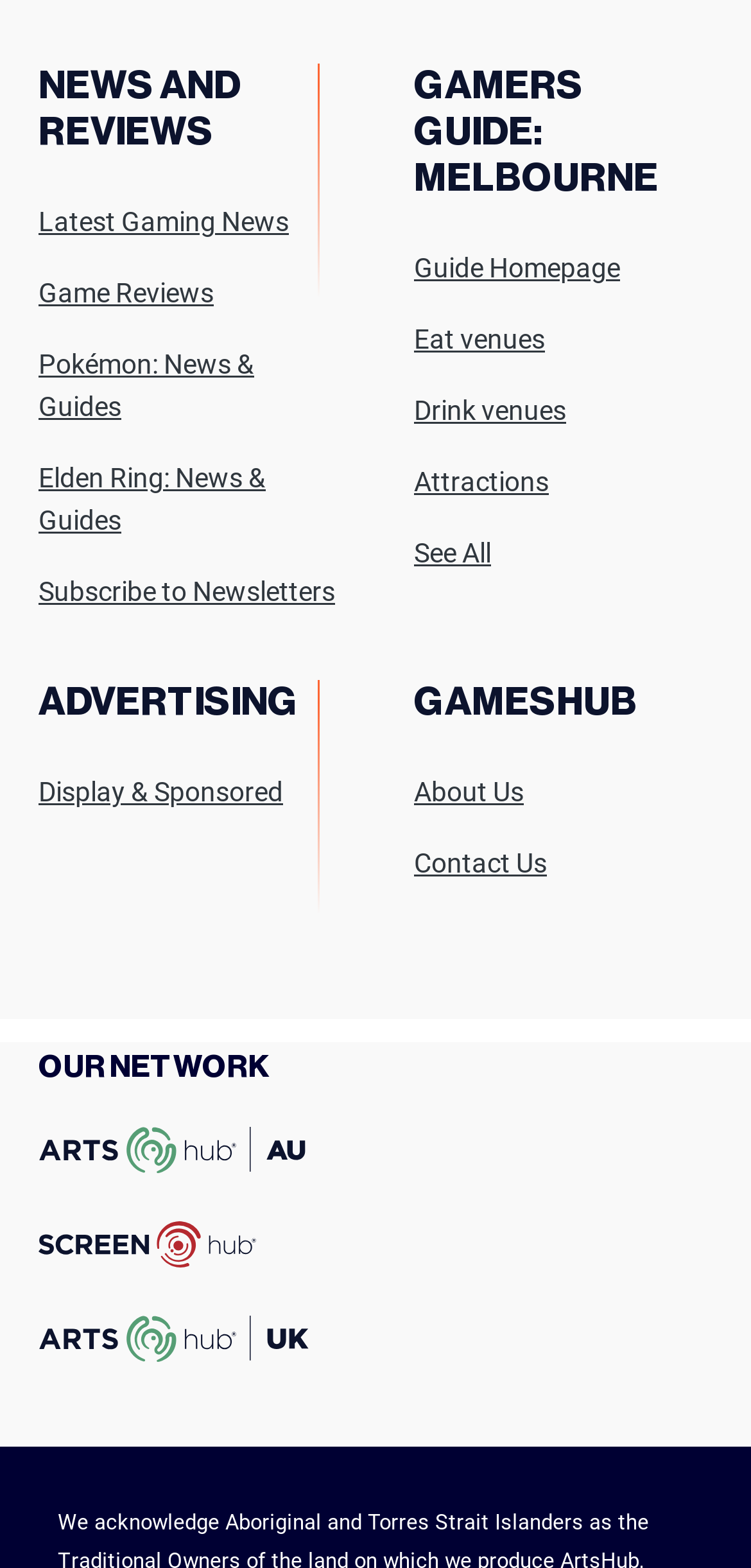Use a single word or phrase to answer the question:
How many networks are listed in the footer?

3